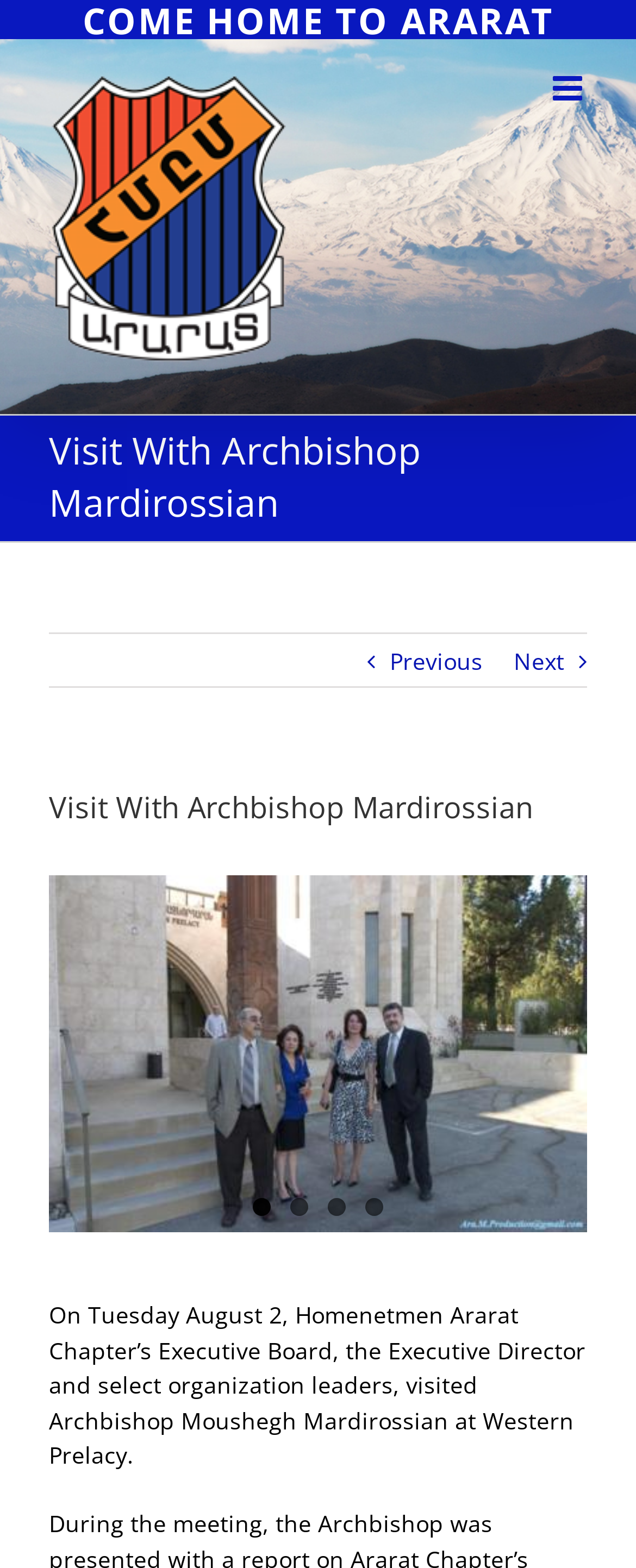Determine the main heading of the webpage and generate its text.

Visit With Archbishop Mardirossian